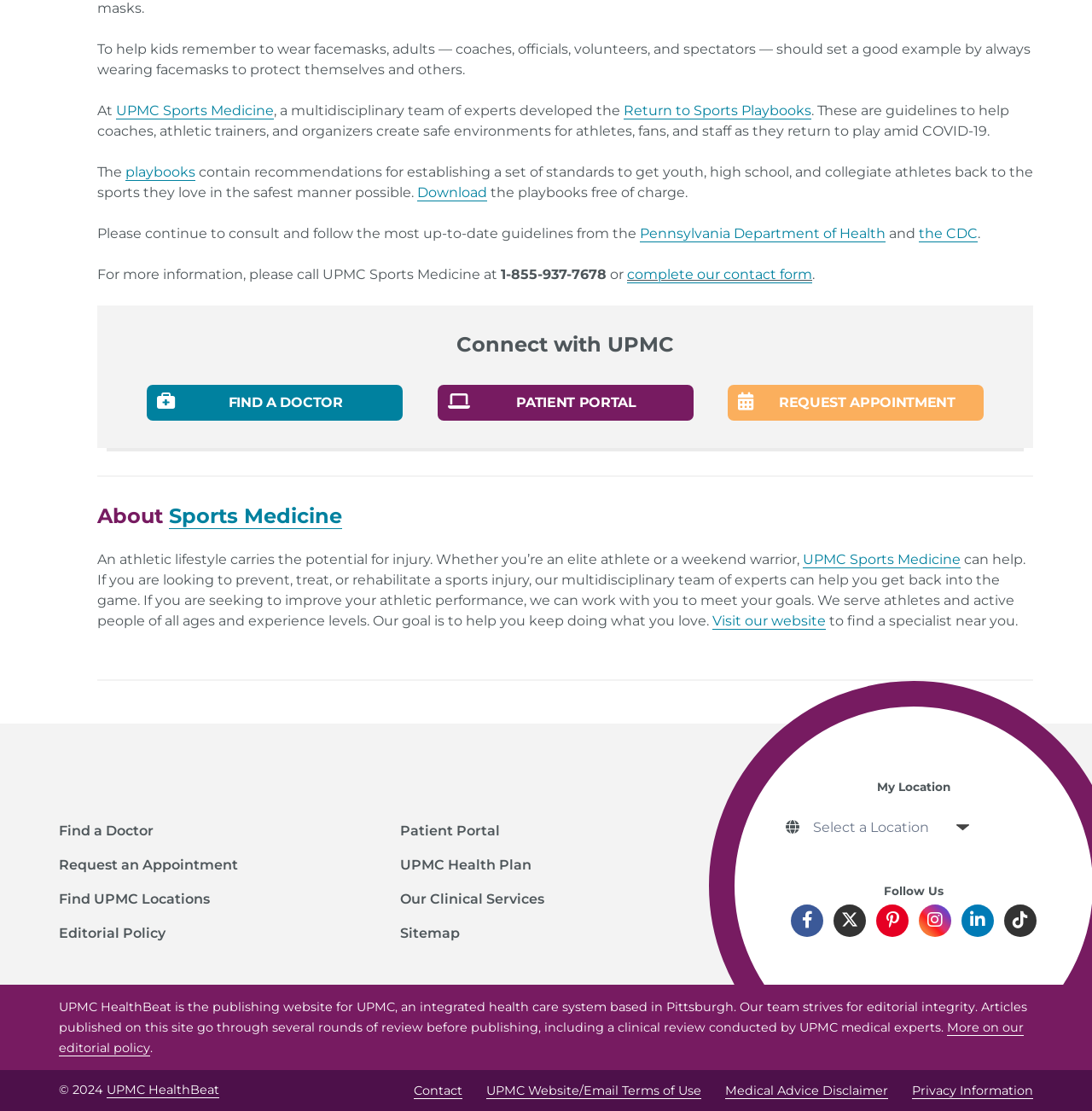Determine the bounding box for the described UI element: "Follow UPMC on Pinterest".

[0.802, 0.814, 0.832, 0.844]